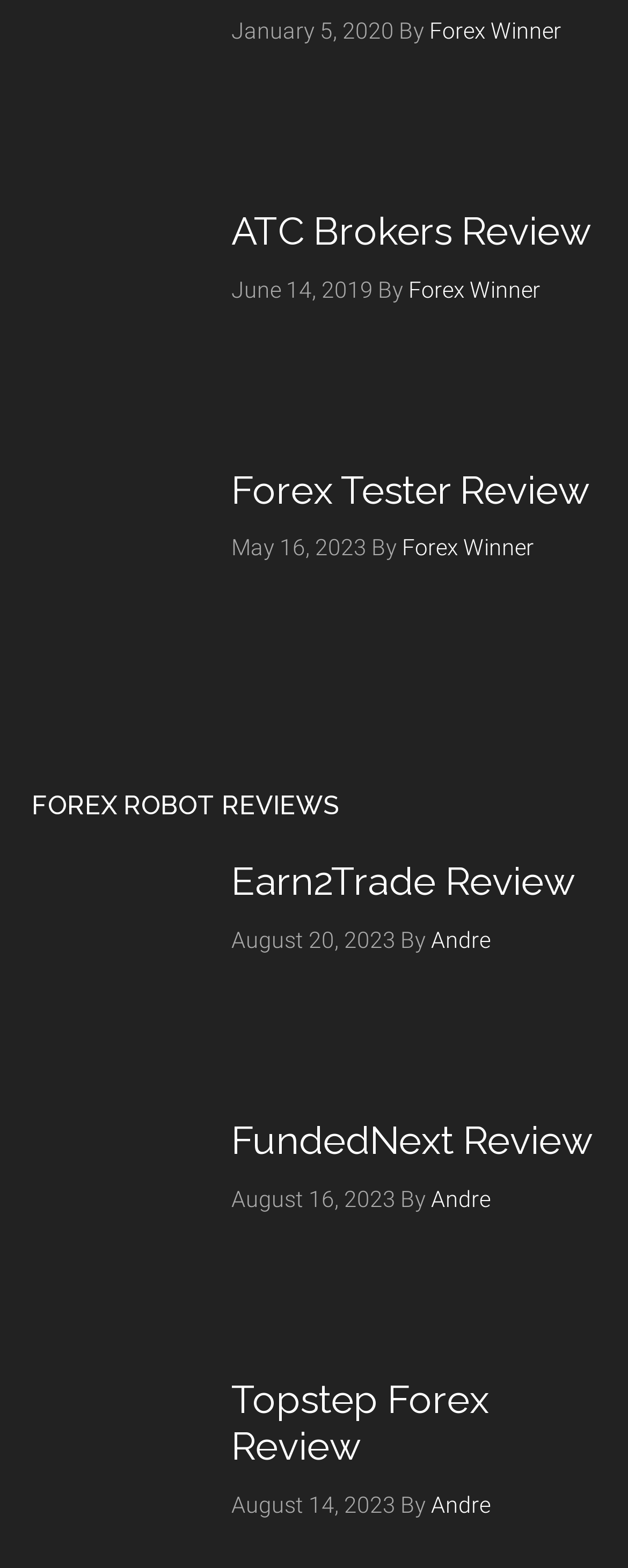From the given element description: "parent_node: Topstep Forex Review", find the bounding box for the UI element. Provide the coordinates as four float numbers between 0 and 1, in the order [left, top, right, bottom].

[0.05, 0.878, 0.306, 0.988]